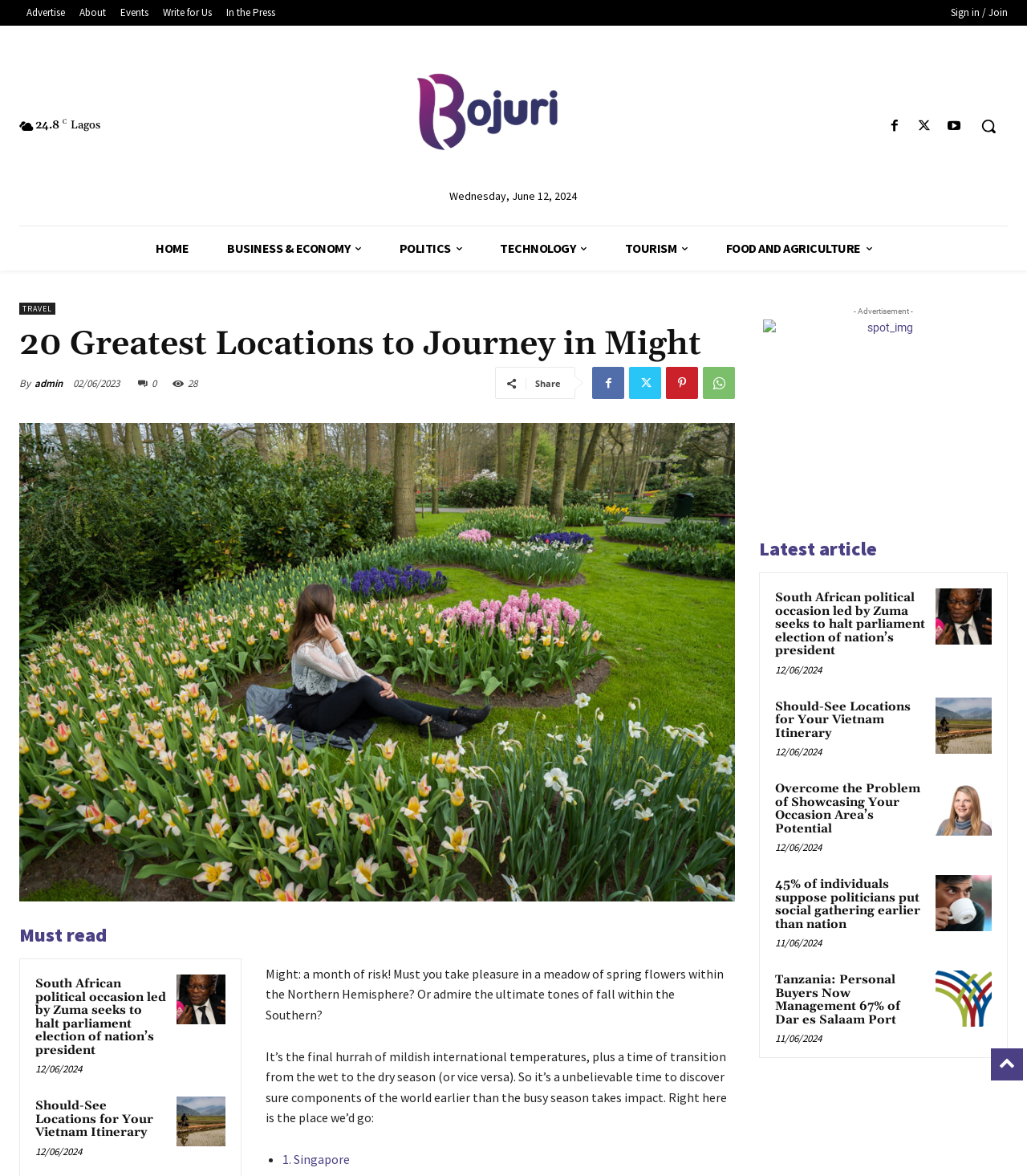What is the temperature in Lagos?
Provide a one-word or short-phrase answer based on the image.

24.8°C